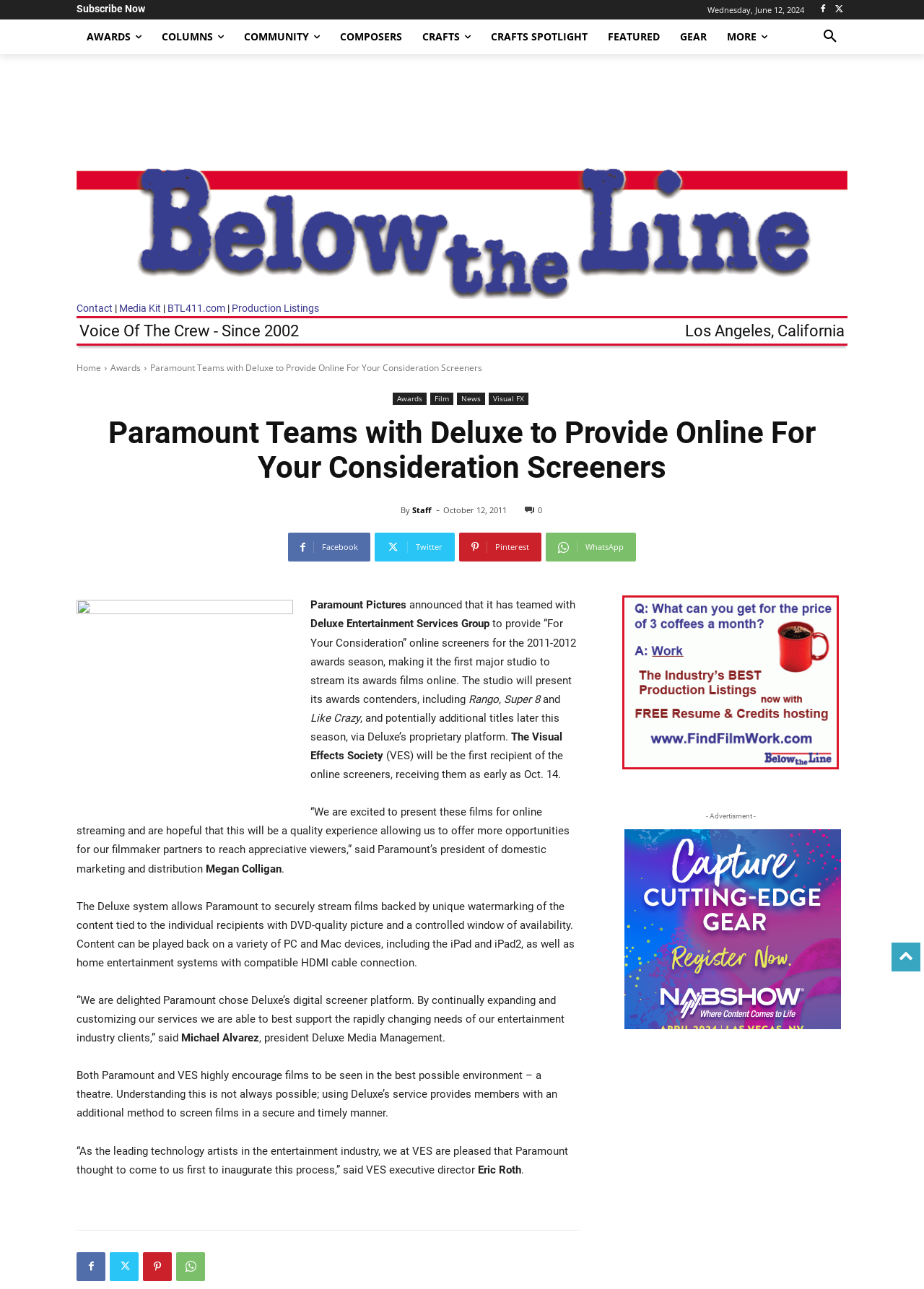Using the element description: "Film", determine the bounding box coordinates for the specified UI element. The coordinates should be four float numbers between 0 and 1, [left, top, right, bottom].

[0.465, 0.305, 0.49, 0.314]